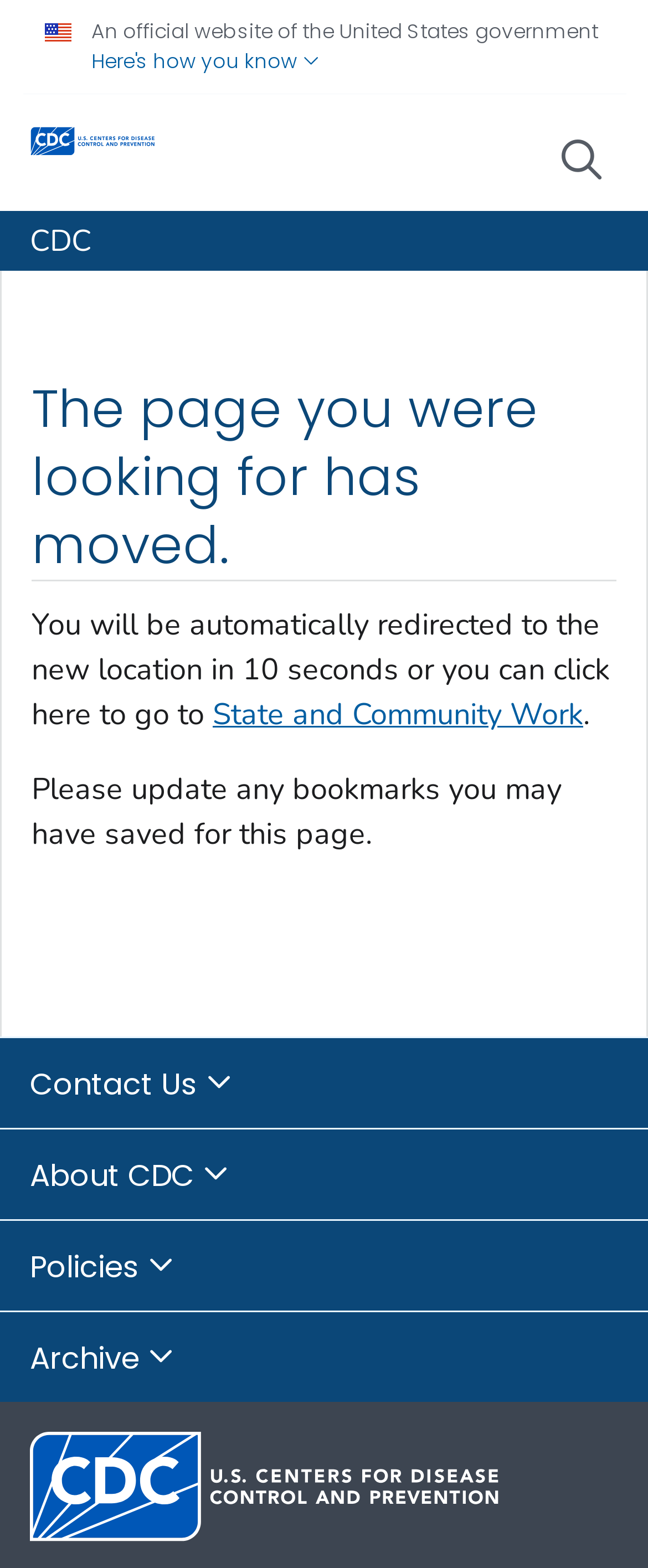What is the name of the government website?
Based on the image content, provide your answer in one word or a short phrase.

CDC